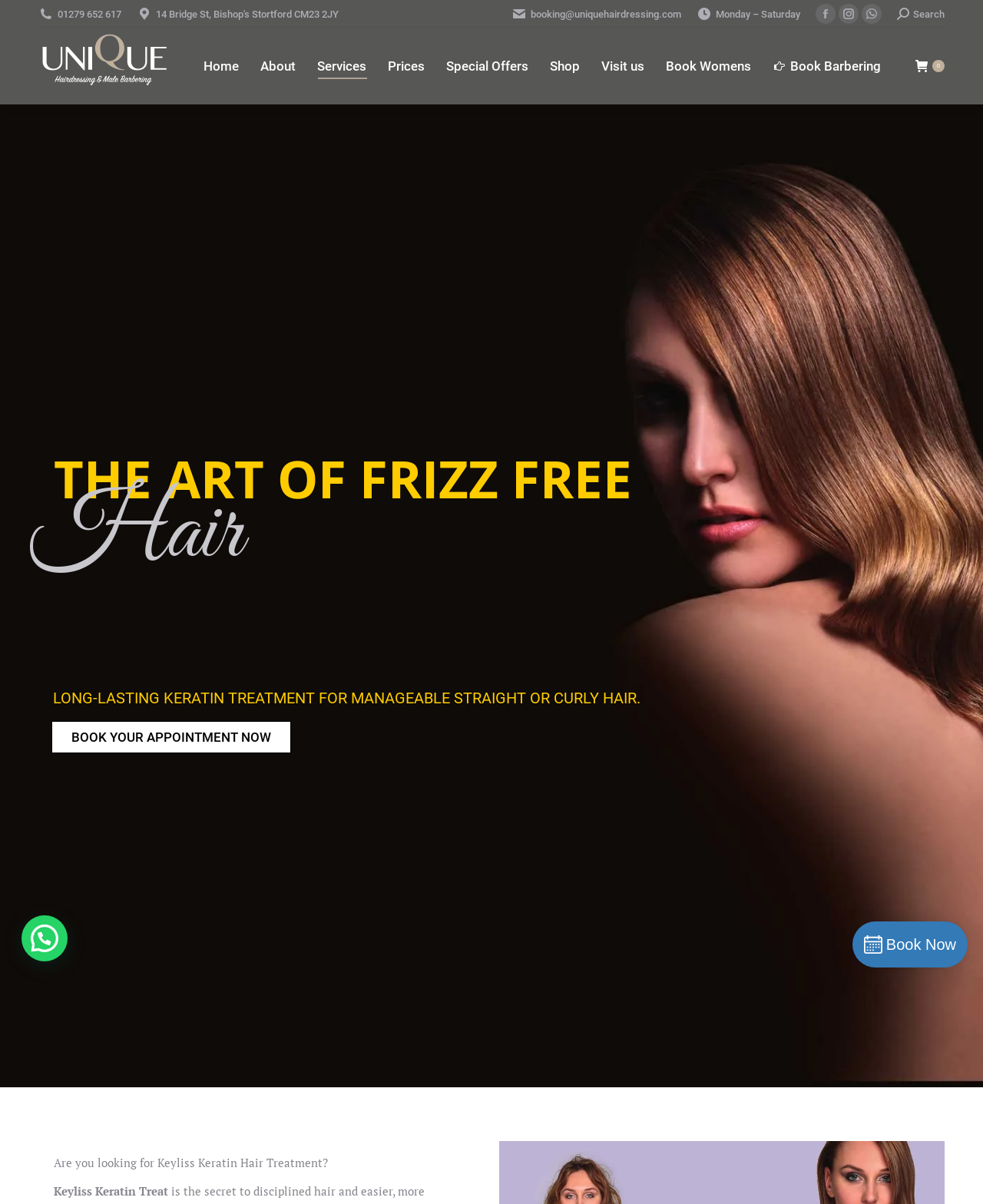Find the bounding box coordinates for the area that must be clicked to perform this action: "Click on Facebook page".

[0.83, 0.003, 0.85, 0.02]